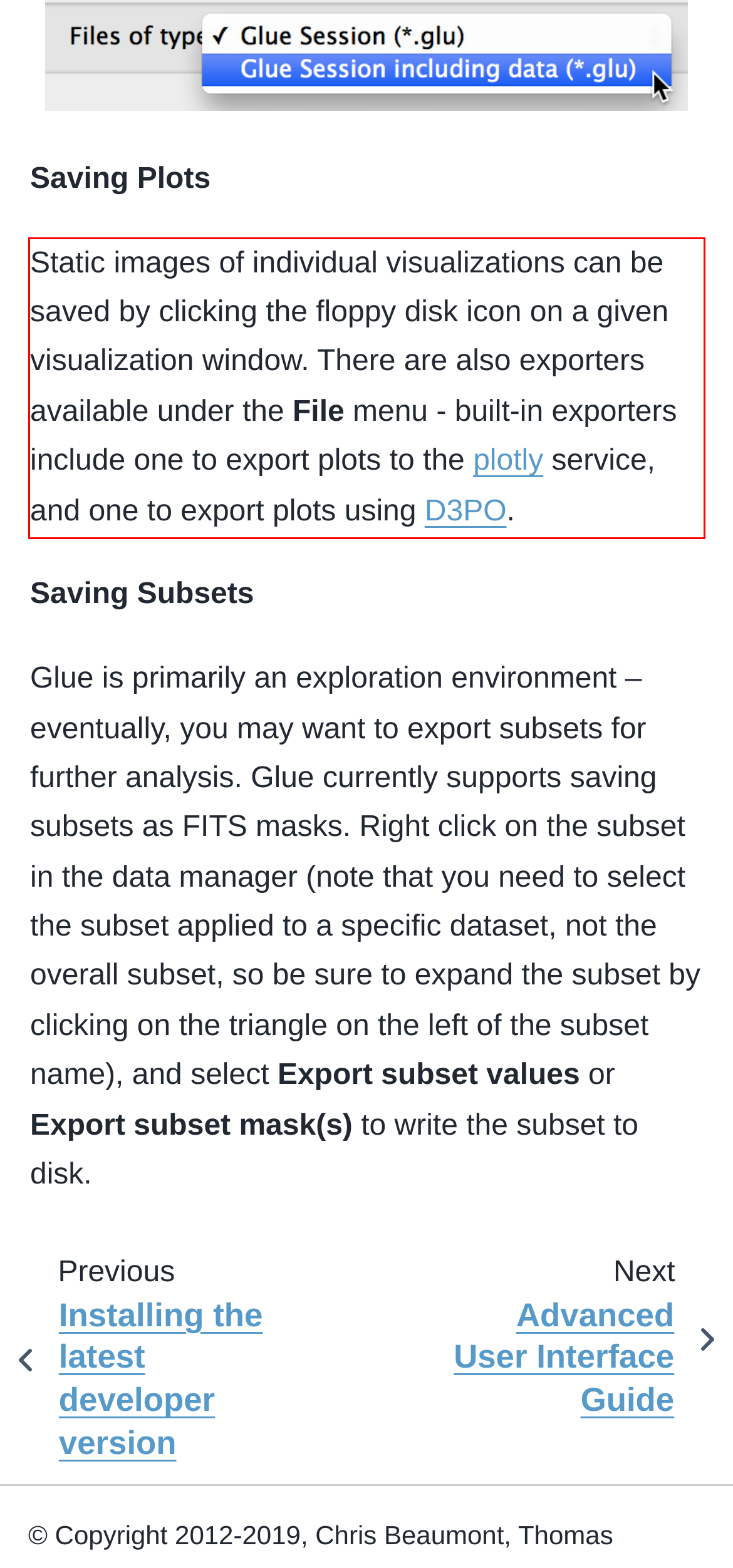Using the provided webpage screenshot, identify and read the text within the red rectangle bounding box.

Static images of individual visualizations can be saved by clicking the floppy disk icon on a given visualization window. There are also exporters available under the File menu - built-in exporters include one to export plots to the plotly service, and one to export plots using D3PO.